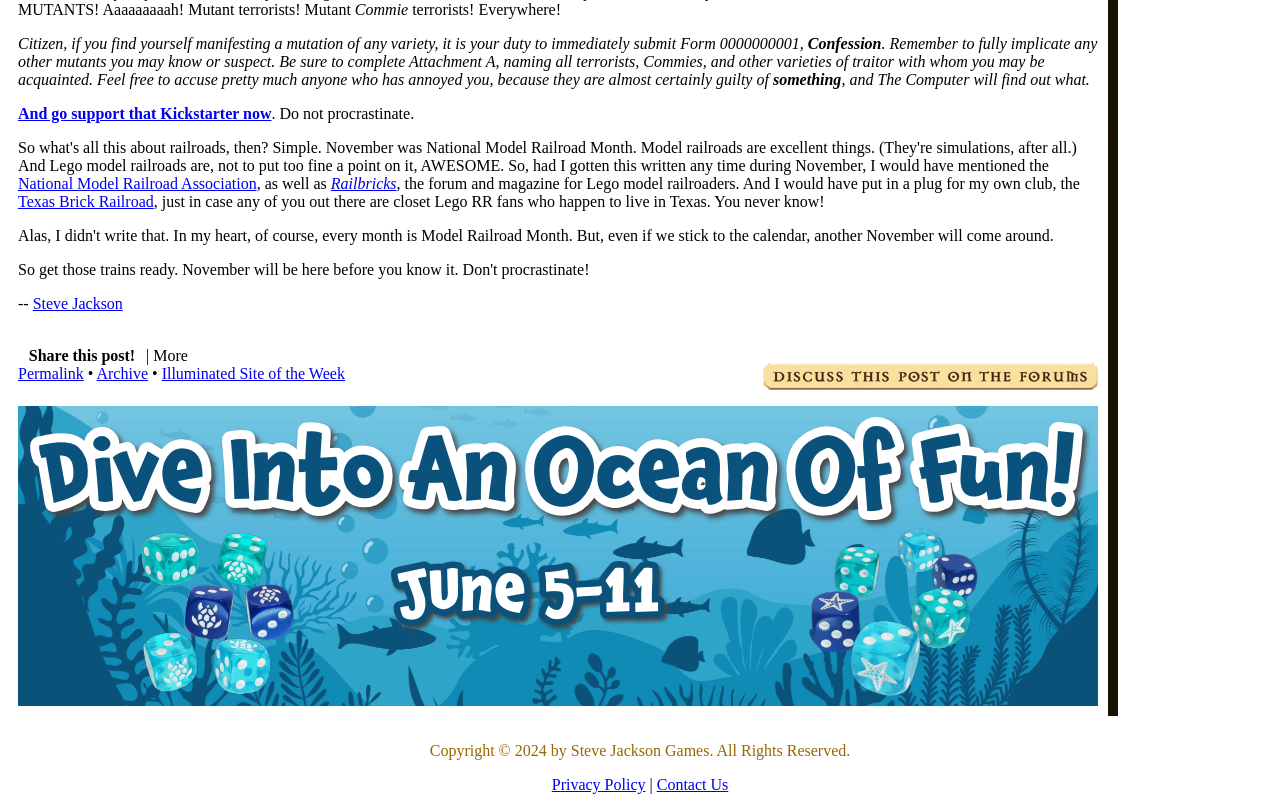Using the provided element description "Privacy Policy", determine the bounding box coordinates of the UI element.

[0.431, 0.967, 0.504, 0.989]